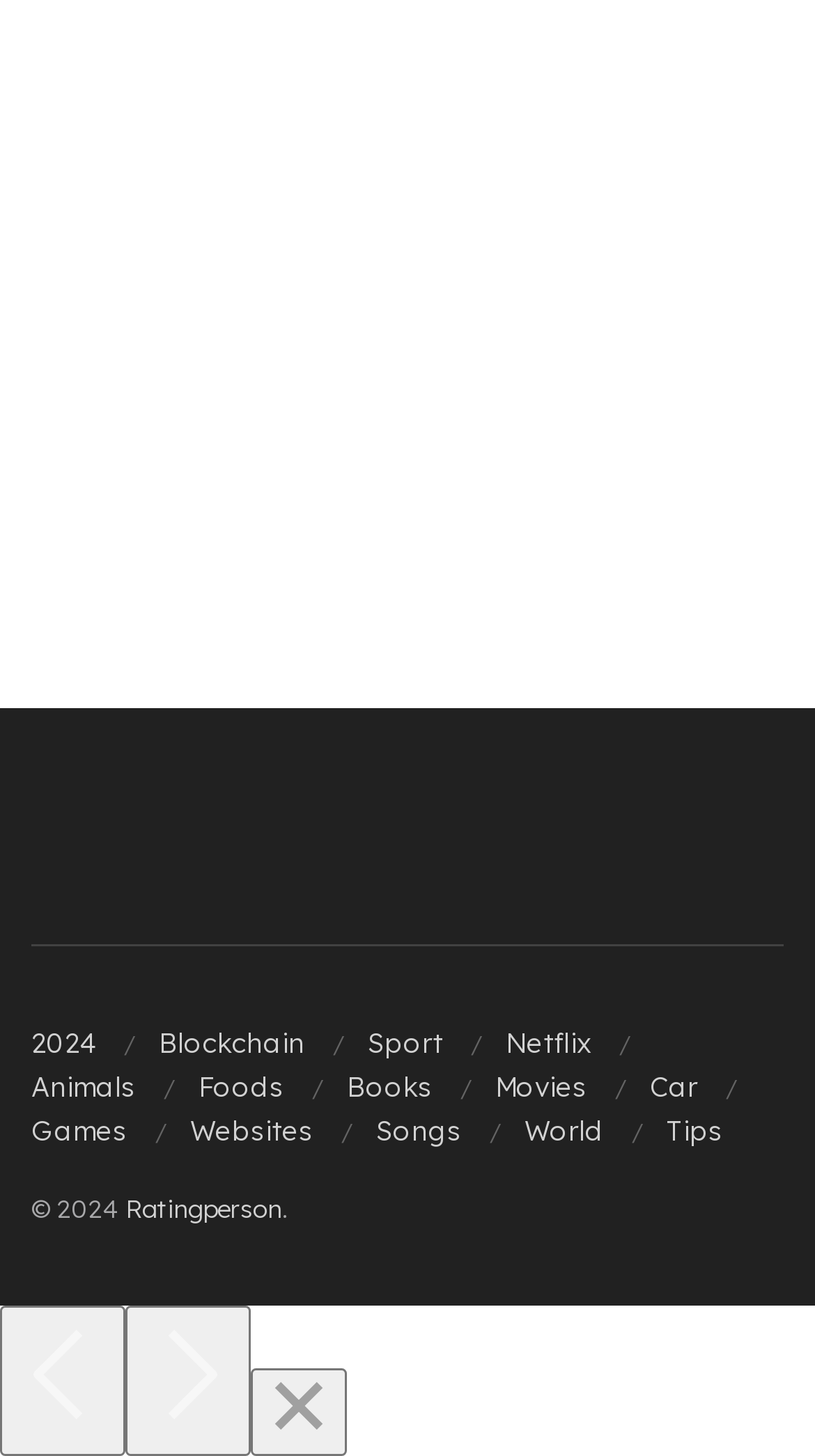Please look at the image and answer the question with a detailed explanation: What is the text next to the copyright symbol?

The text next to the copyright symbol is '2024', which is a StaticText element with bounding box coordinates [0.038, 0.819, 0.154, 0.841].